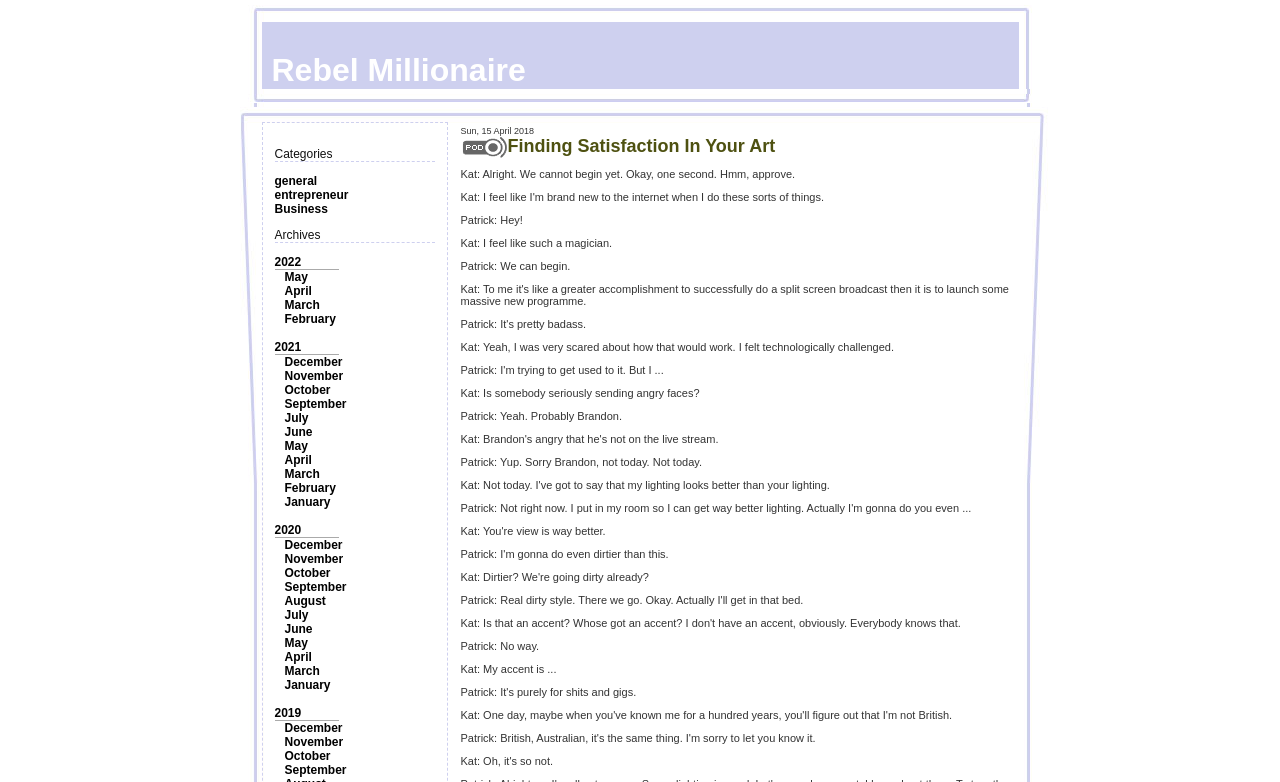How many static text elements are there in the conversation transcript?
Answer the question with as much detail as possible.

I counted the number of static text elements in the conversation transcript and found that there are 9 elements, each representing a line of dialogue.